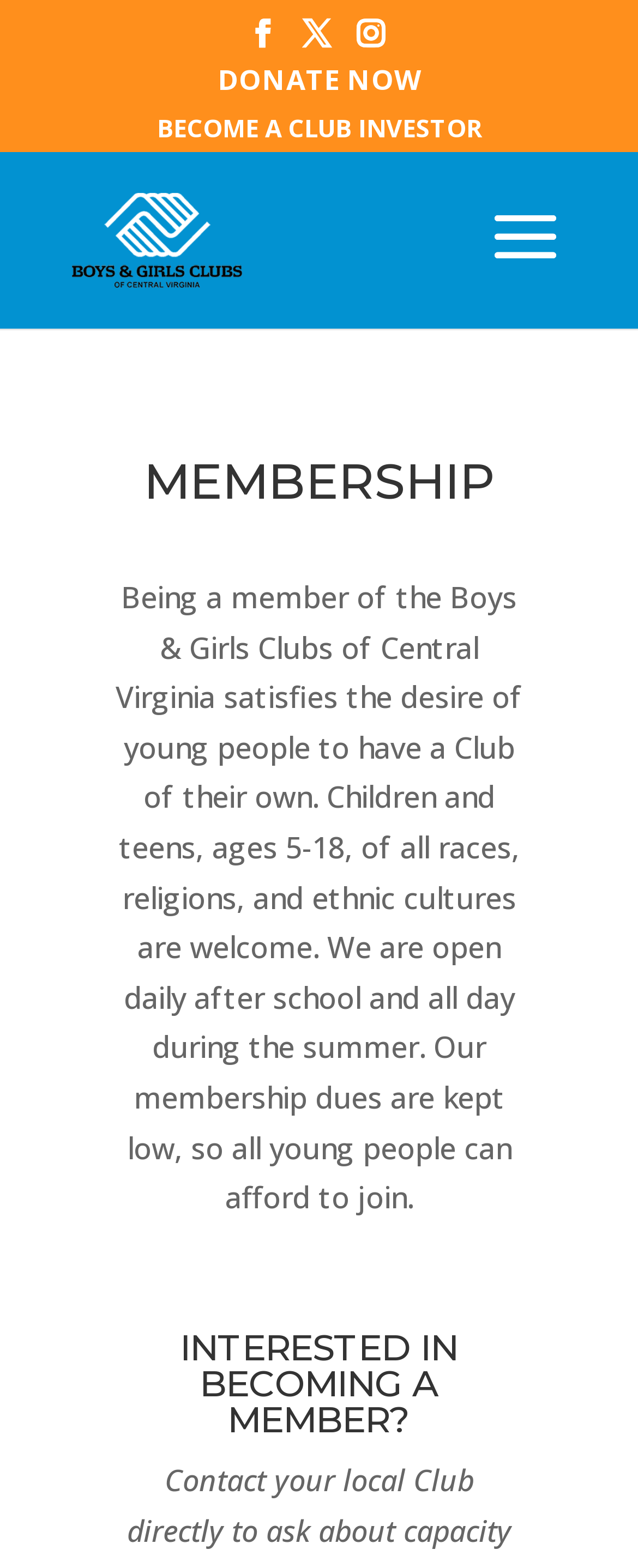Explain the webpage's design and content in an elaborate manner.

The webpage is about membership in the Boys & Girls Clubs of Central Virginia. At the top, there are four social media links, evenly spaced, with icons represented by Unicode characters. To the right of these links, there is a prominent "DONATE NOW" button. Below the social media links, there is a link to "BECOME A CLUB INVESTOR" and the organization's logo, which is an image with the text "Boys & Girls Clubs of Central Virginia". 

On the right side of the page, there is a search bar with a placeholder text "Search for:". The main content of the page is divided into two sections. The first section has a heading "MEMBERSHIP" and a paragraph of text that describes the benefits and details of membership, including the age range, affordability, and operating hours. 

Below this section, there is a heading "INTERESTED IN BECOMING A MEMBER?" which seems to be a call to action or a prompt for further information.